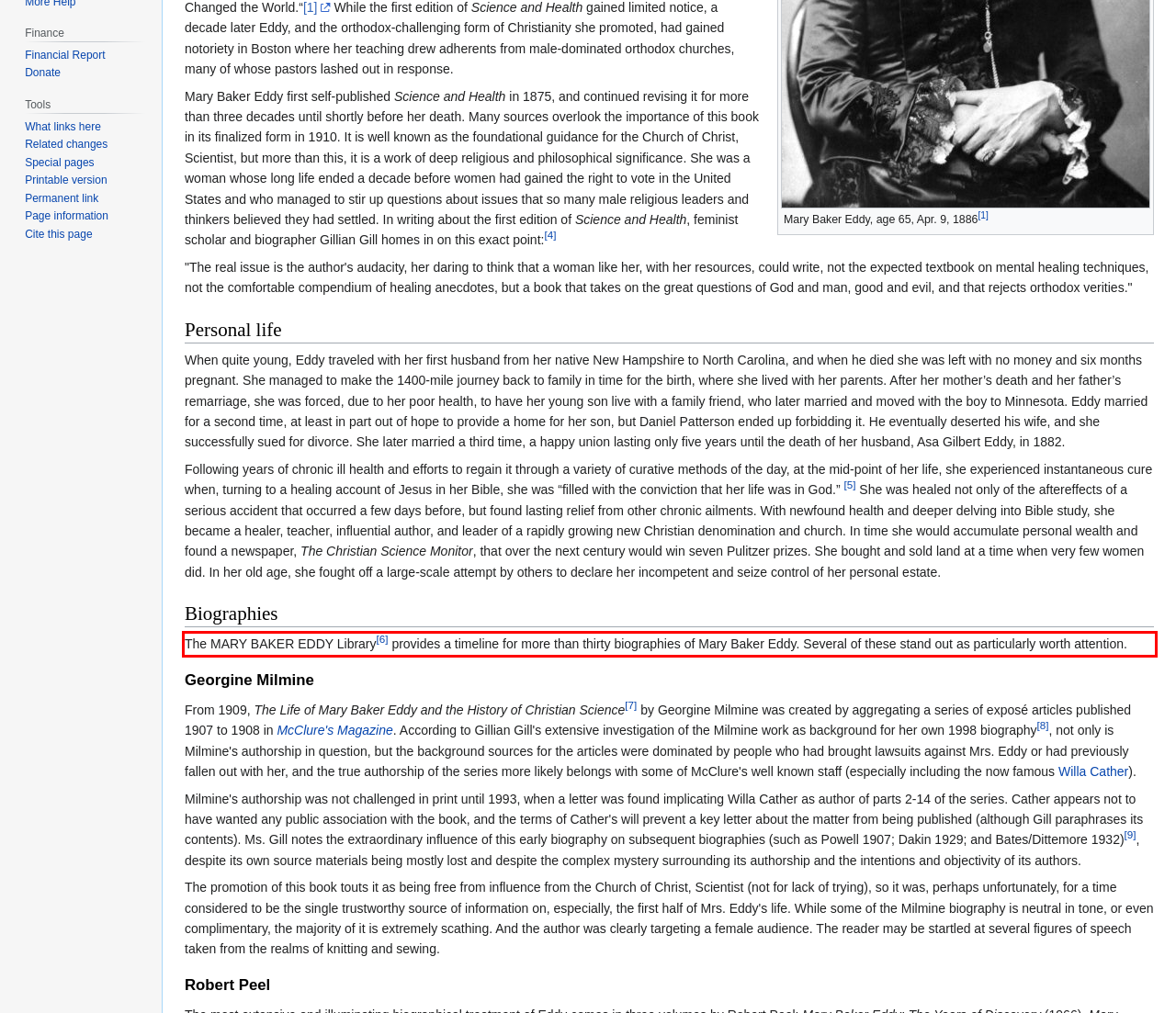Given the screenshot of a webpage, identify the red rectangle bounding box and recognize the text content inside it, generating the extracted text.

The MARY BAKER EDDY Library[6] provides a timeline for more than thirty biographies of Mary Baker Eddy. Several of these stand out as particularly worth attention.